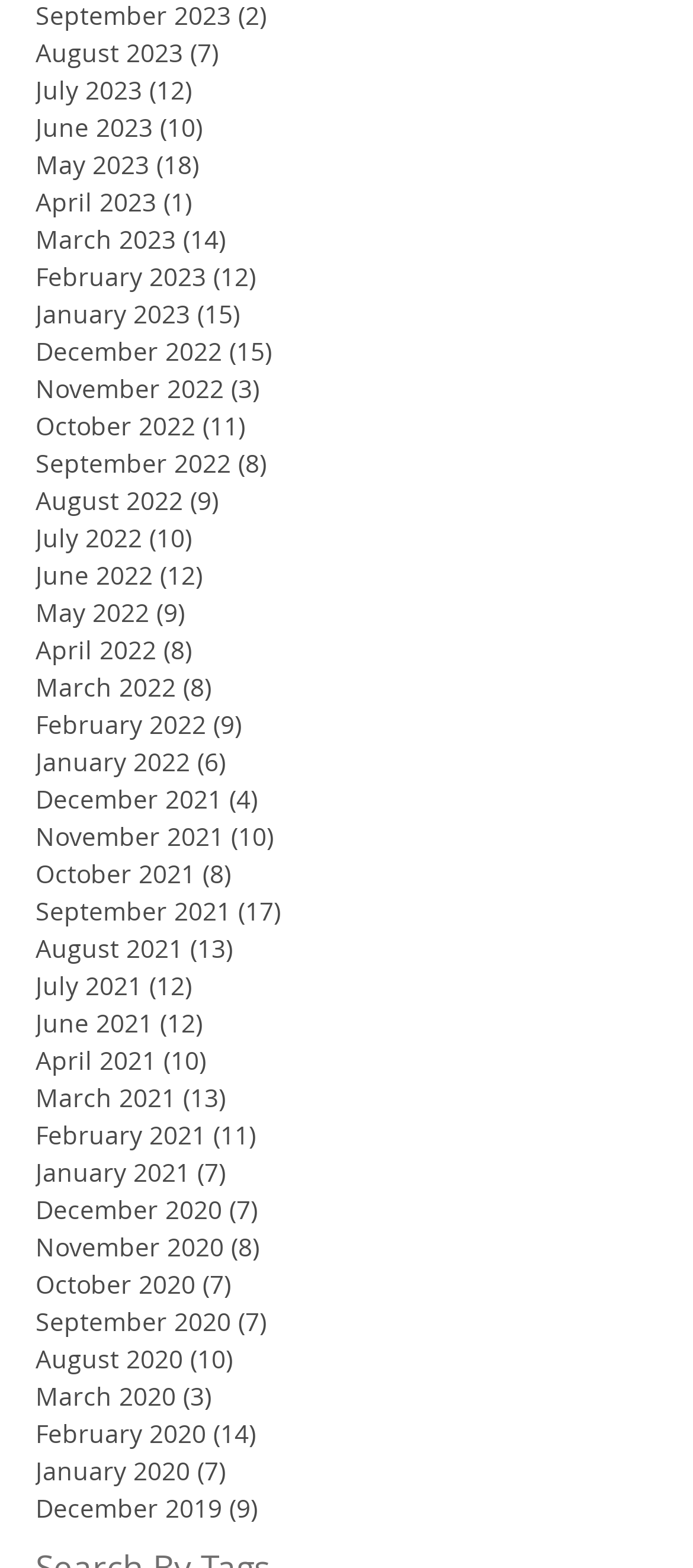Identify the bounding box of the HTML element described as: "February 2021 (11) 11 posts".

[0.051, 0.712, 0.769, 0.735]